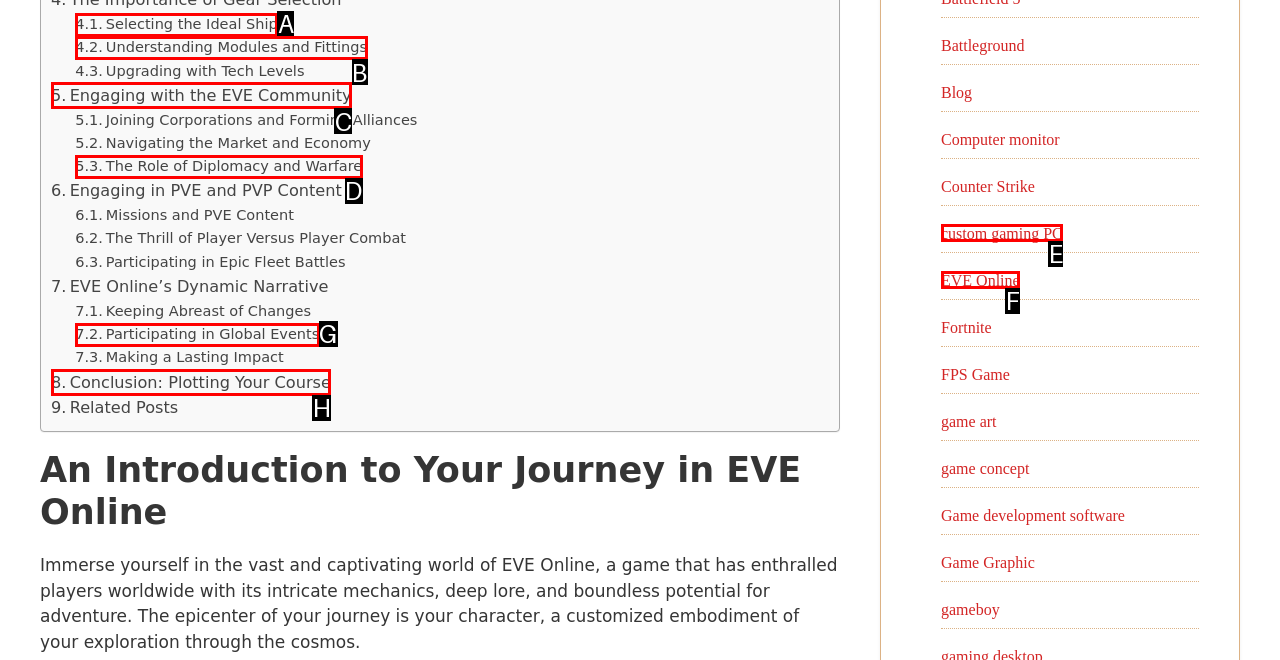Based on the description: Engaging with the EVE Community
Select the letter of the corresponding UI element from the choices provided.

C